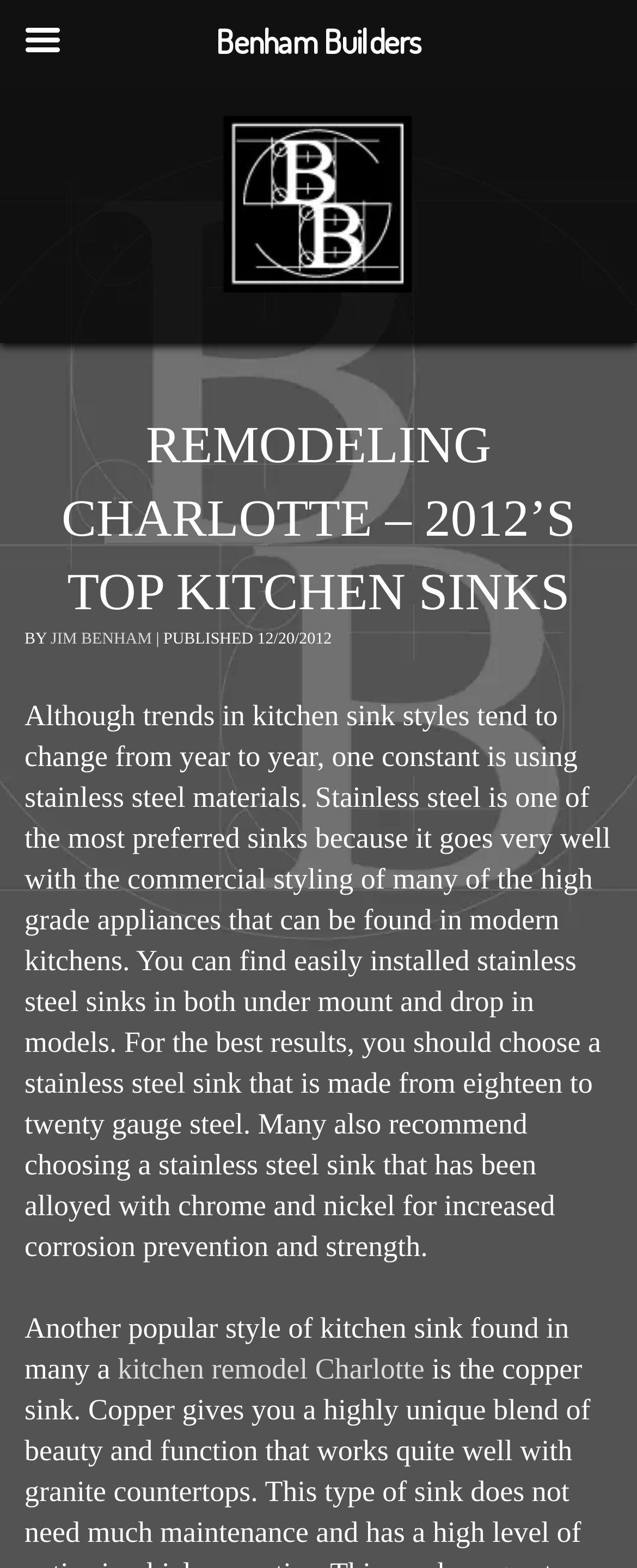Determine the title of the webpage and give its text content.

REMODELING CHARLOTTE – 2012’S TOP KITCHEN SINKS